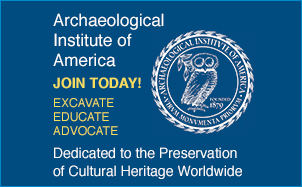Please give a one-word or short phrase response to the following question: 
What is the dominant color of the banner's background?

Deep blue